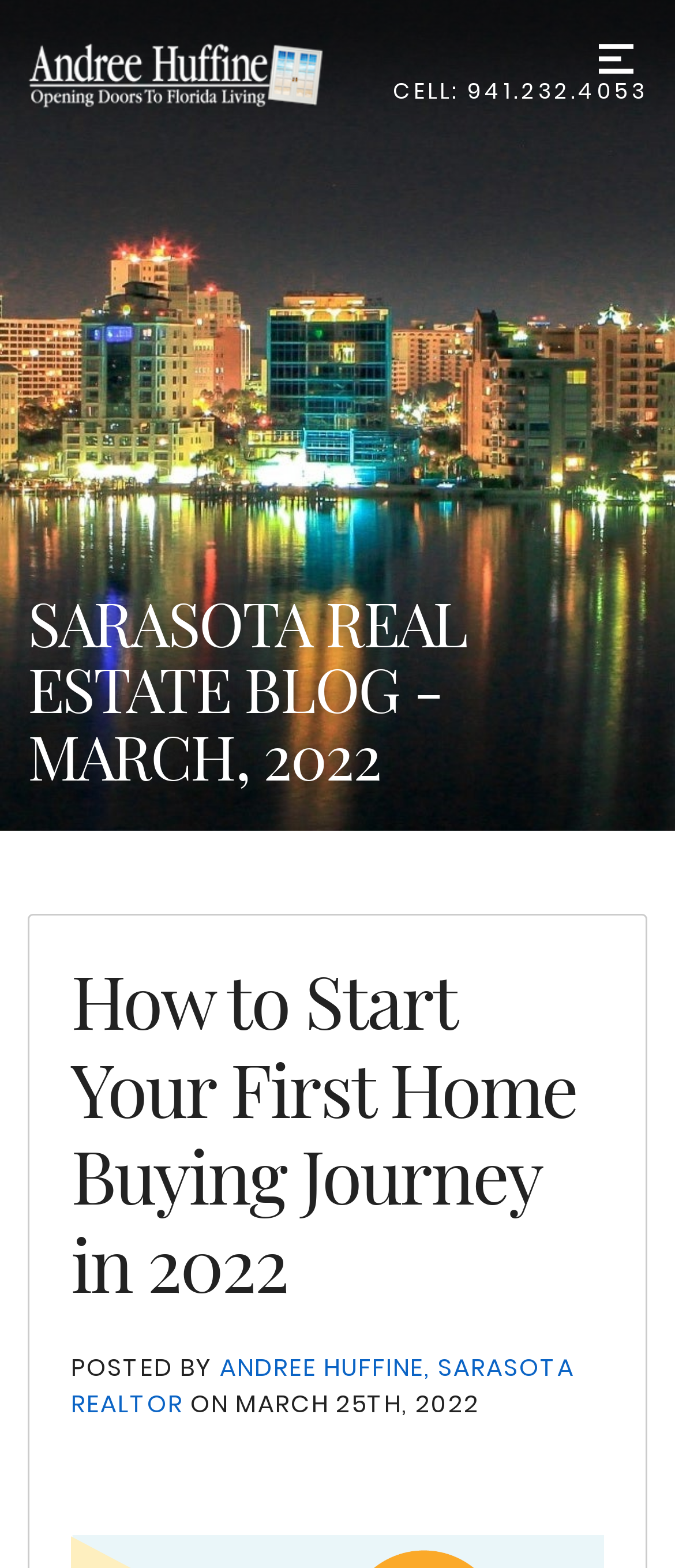Offer a thorough description of the webpage.

The webpage is a blog archive for March 2022, focused on Sarasota real estate news. At the top left, there is a link to go to the homepage. Next to it, on the same horizontal level, is a link displaying a phone number, "CELL: 941.232.4053". On the top right, there is a button labeled "Menu", accompanied by a small "Menu" image.

Below these top-level elements, the main content area begins with a large heading, "SARASOTA REAL ESTATE BLOG - MARCH, 2022", which spans almost the entire width of the page. Under this heading, there is a subheading, "How to Start Your First Home Buying Journey in 2022", which is also a link. This subheading is positioned about one-quarter of the way down the page.

Below the subheading, there are three elements on the same horizontal level. From left to right, they are: a "POSTED BY" label, a link to "ANDREE HUFFINE, SARASOTA REALTOR", and a "ON" label followed by a time element displaying "MARCH 25TH, 2022".